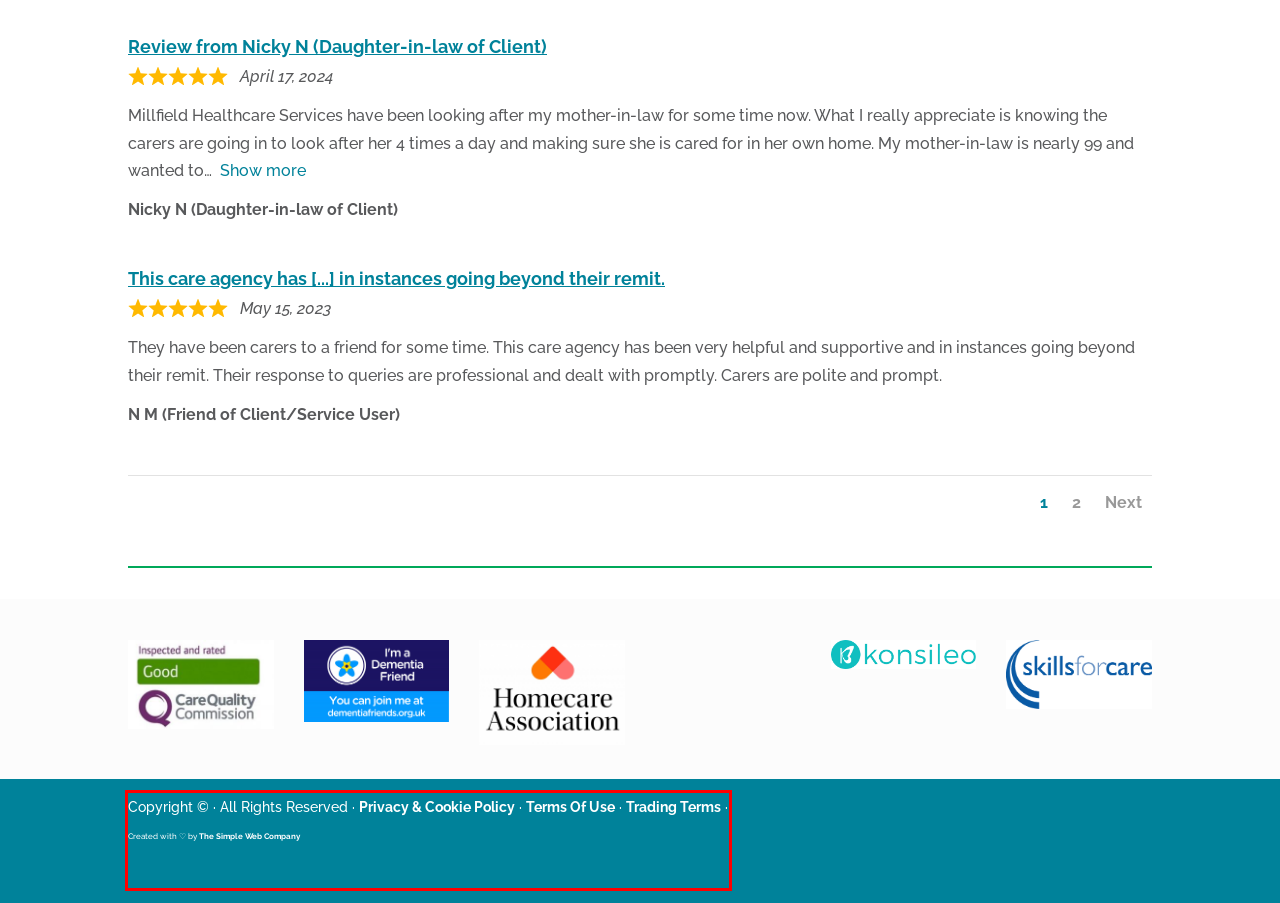You are given a webpage screenshot with a red bounding box around a UI element. Extract and generate the text inside this red bounding box.

Copyright © · All Rights Reserved · Privacy & Cookie Policy · Terms Of Use · Trading Terms · Created with ♡ by The Simple Web Company